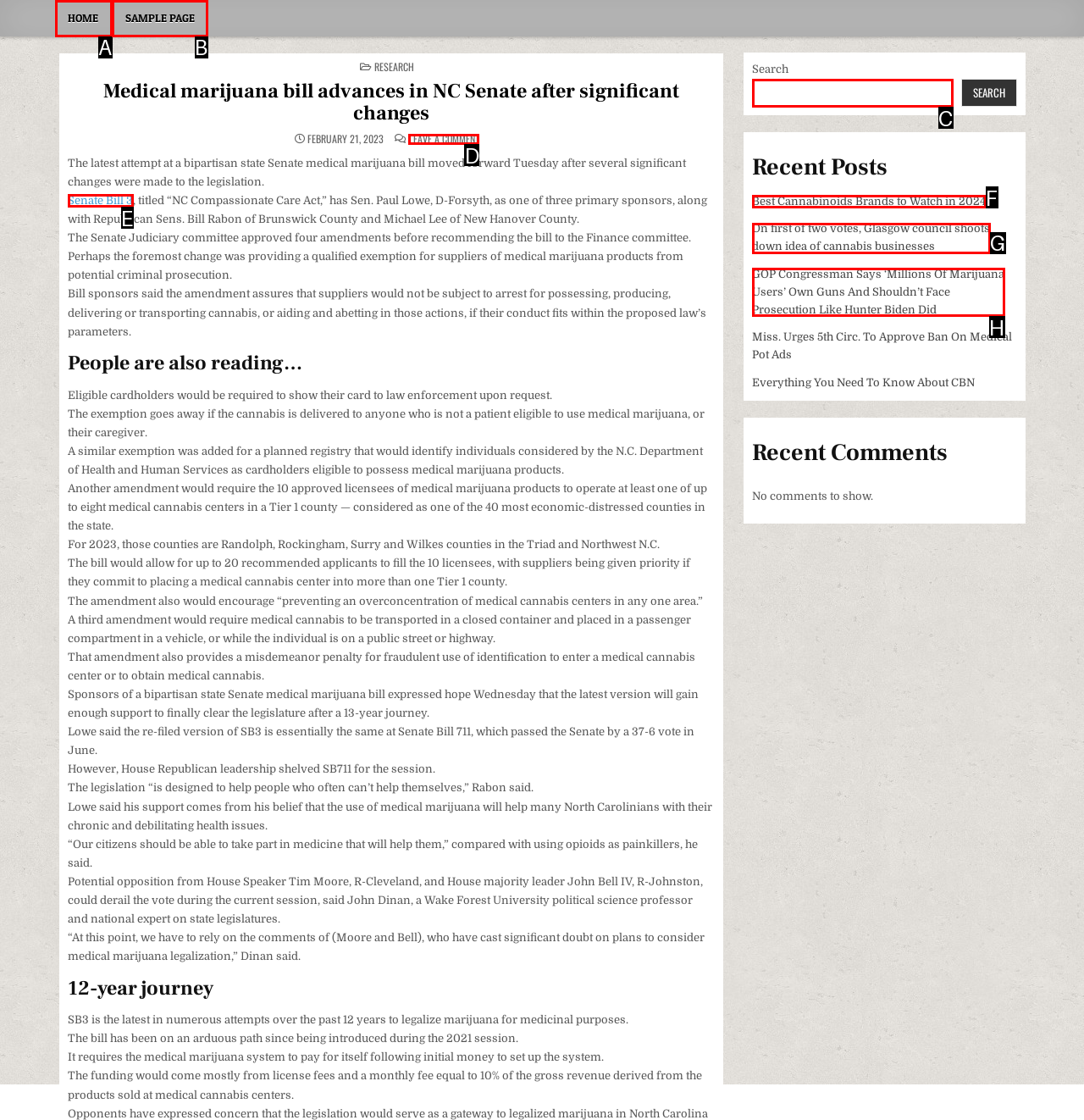Choose the letter that best represents the description: Senate Bill 3. Answer with the letter of the selected choice directly.

E